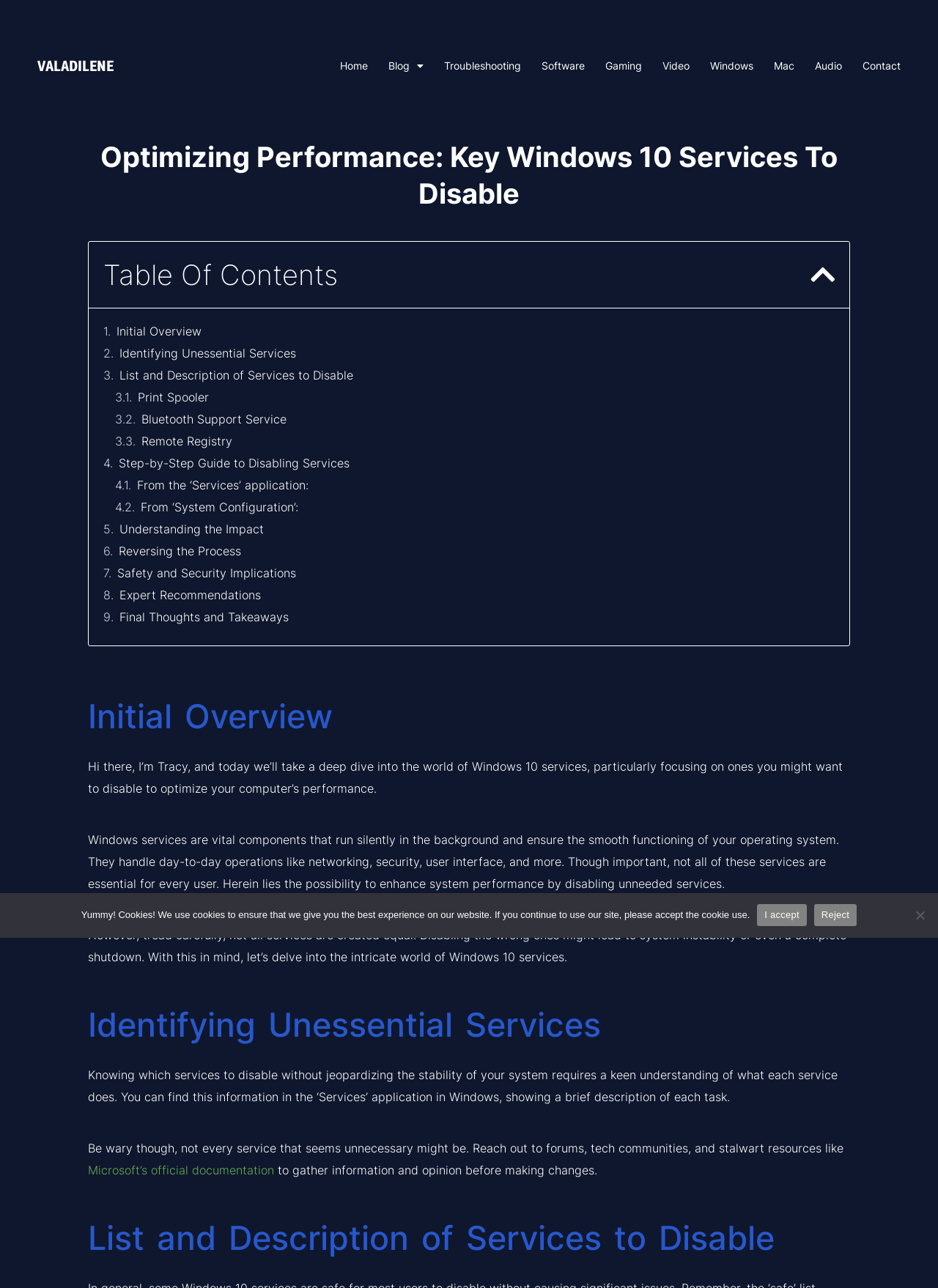Identify the bounding box coordinates of the clickable region necessary to fulfill the following instruction: "search for something". The bounding box coordinates should be four float numbers between 0 and 1, i.e., [left, top, right, bottom].

None